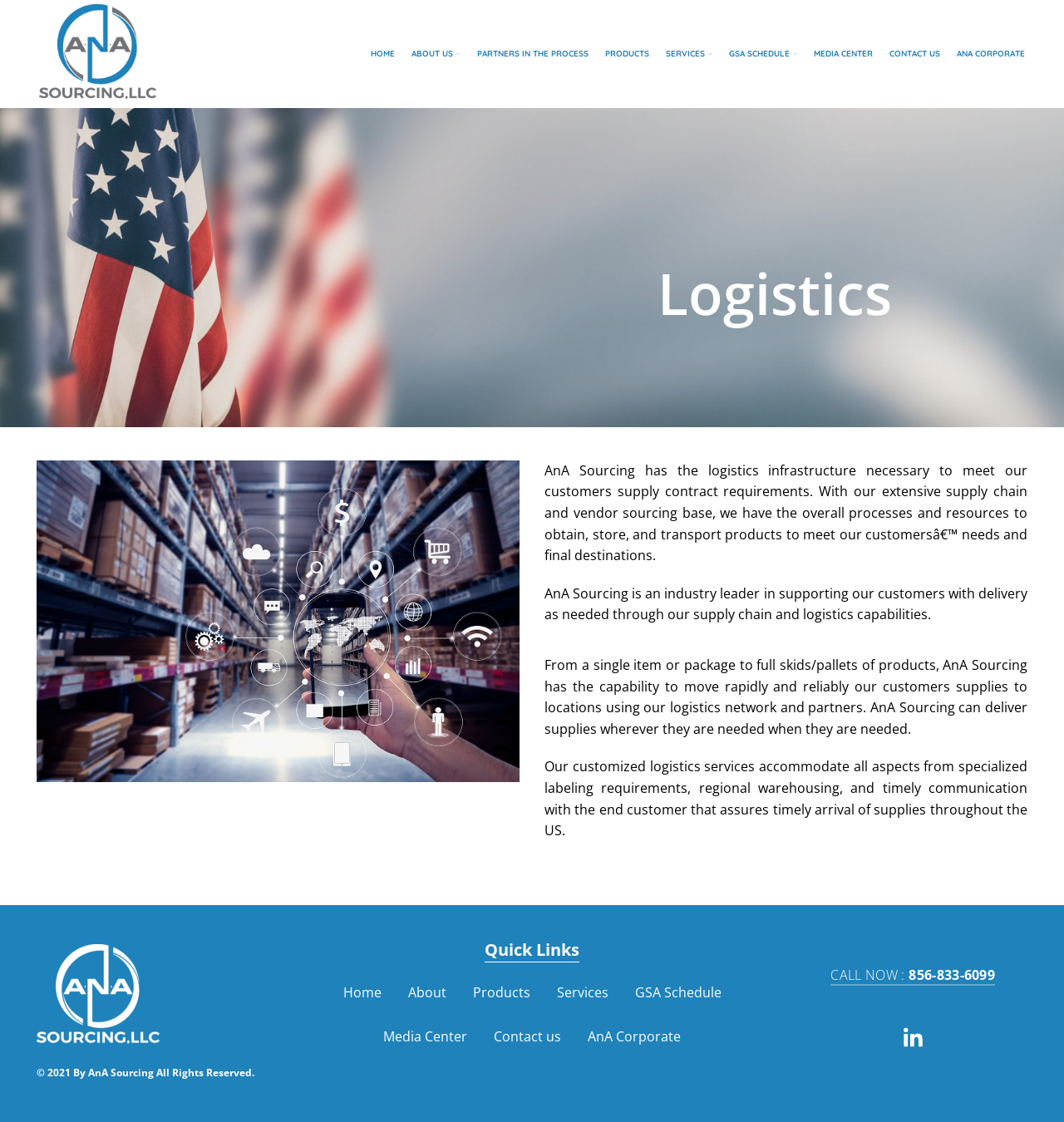How many paragraphs of text are in the main article?
Can you provide an in-depth and detailed response to the question?

The main article is located in the middle of the webpage and contains four paragraphs of text describing AnA Sourcing's logistics capabilities and services.